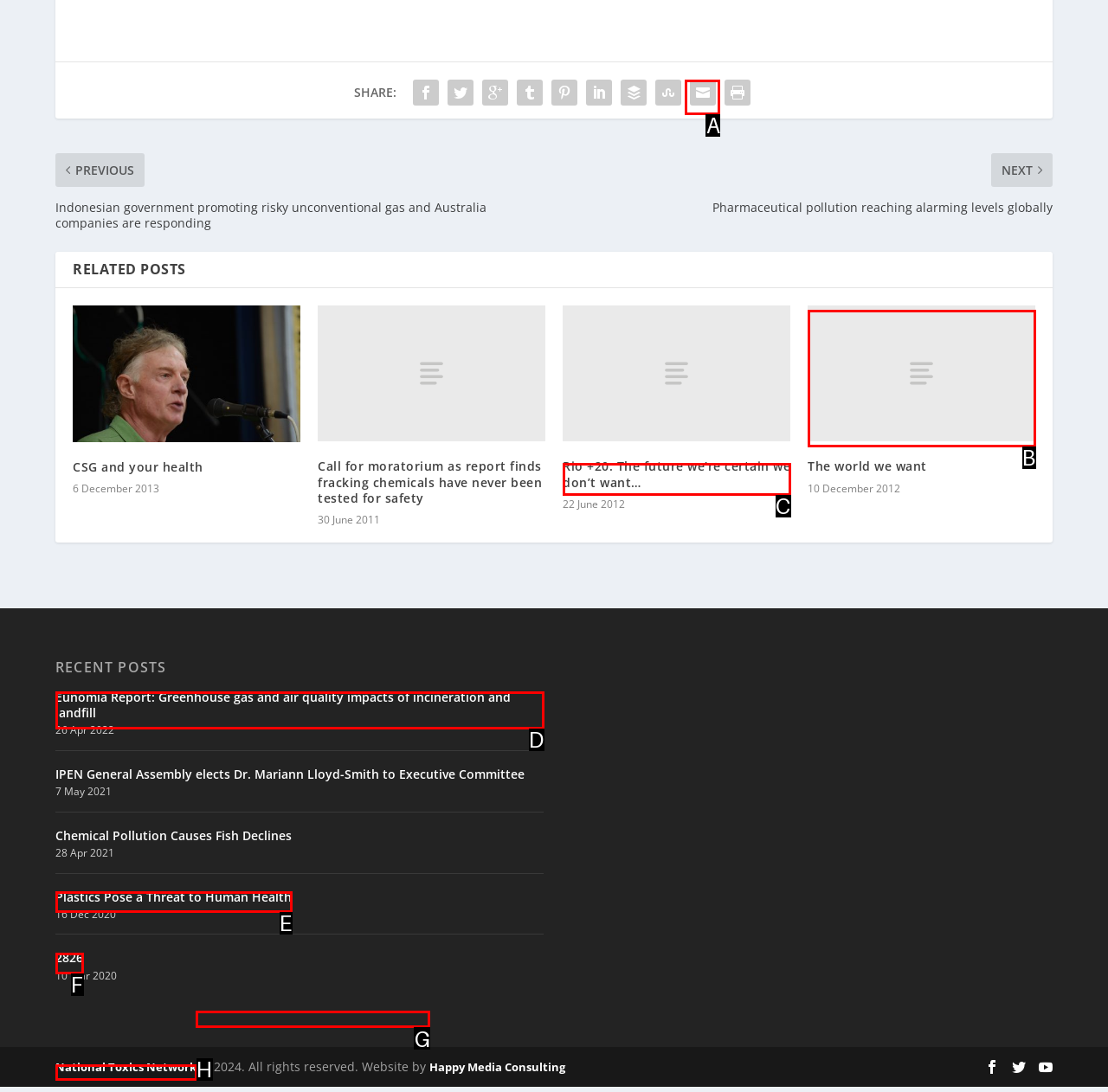Please indicate which option's letter corresponds to the task: Check copyright information by examining the highlighted elements in the screenshot.

G